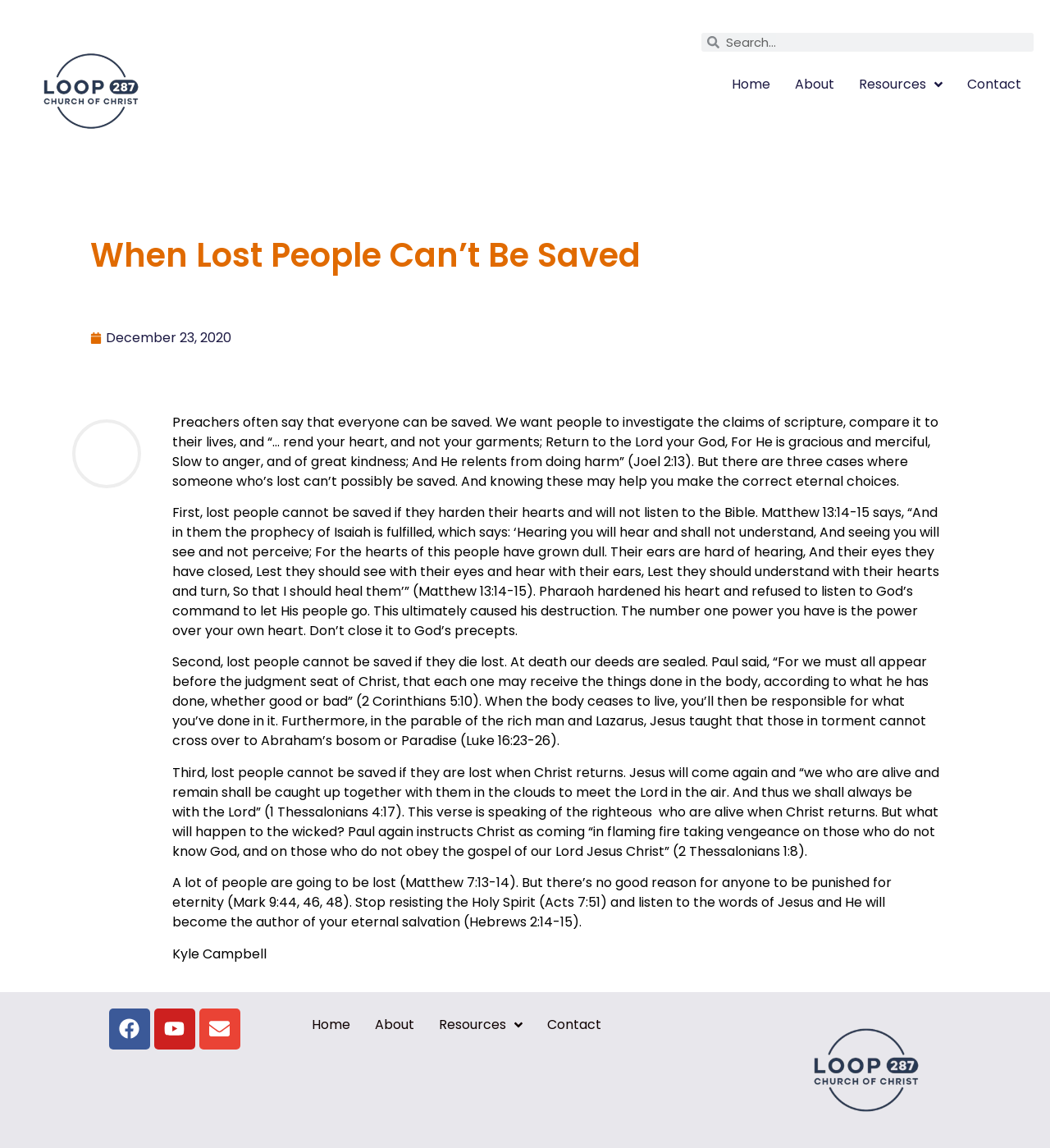Identify the webpage's primary heading and generate its text.

When Lost People Can’t Be Saved